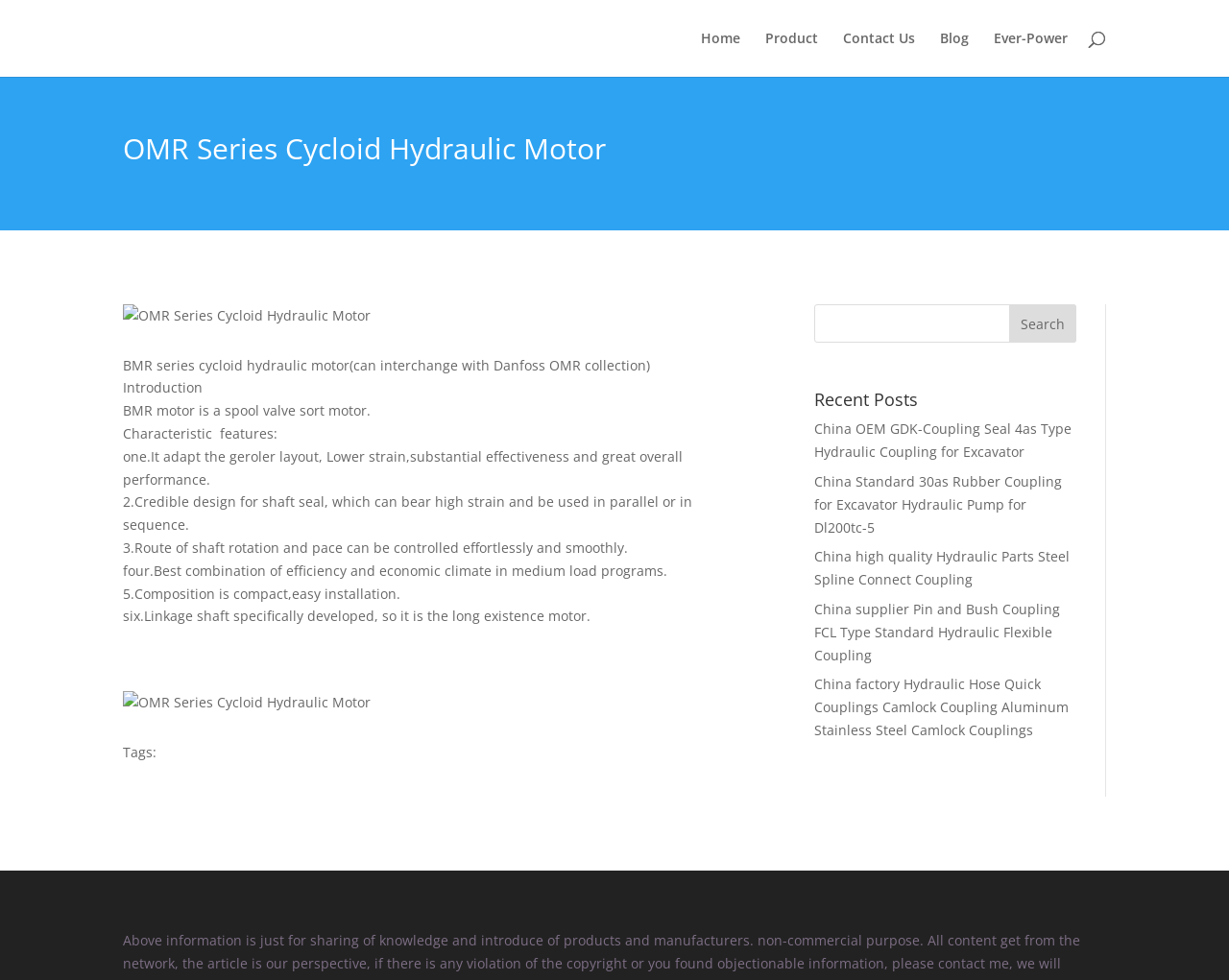Find the bounding box coordinates corresponding to the UI element with the description: "Home". The coordinates should be formatted as [left, top, right, bottom], with values as floats between 0 and 1.

[0.57, 0.032, 0.602, 0.078]